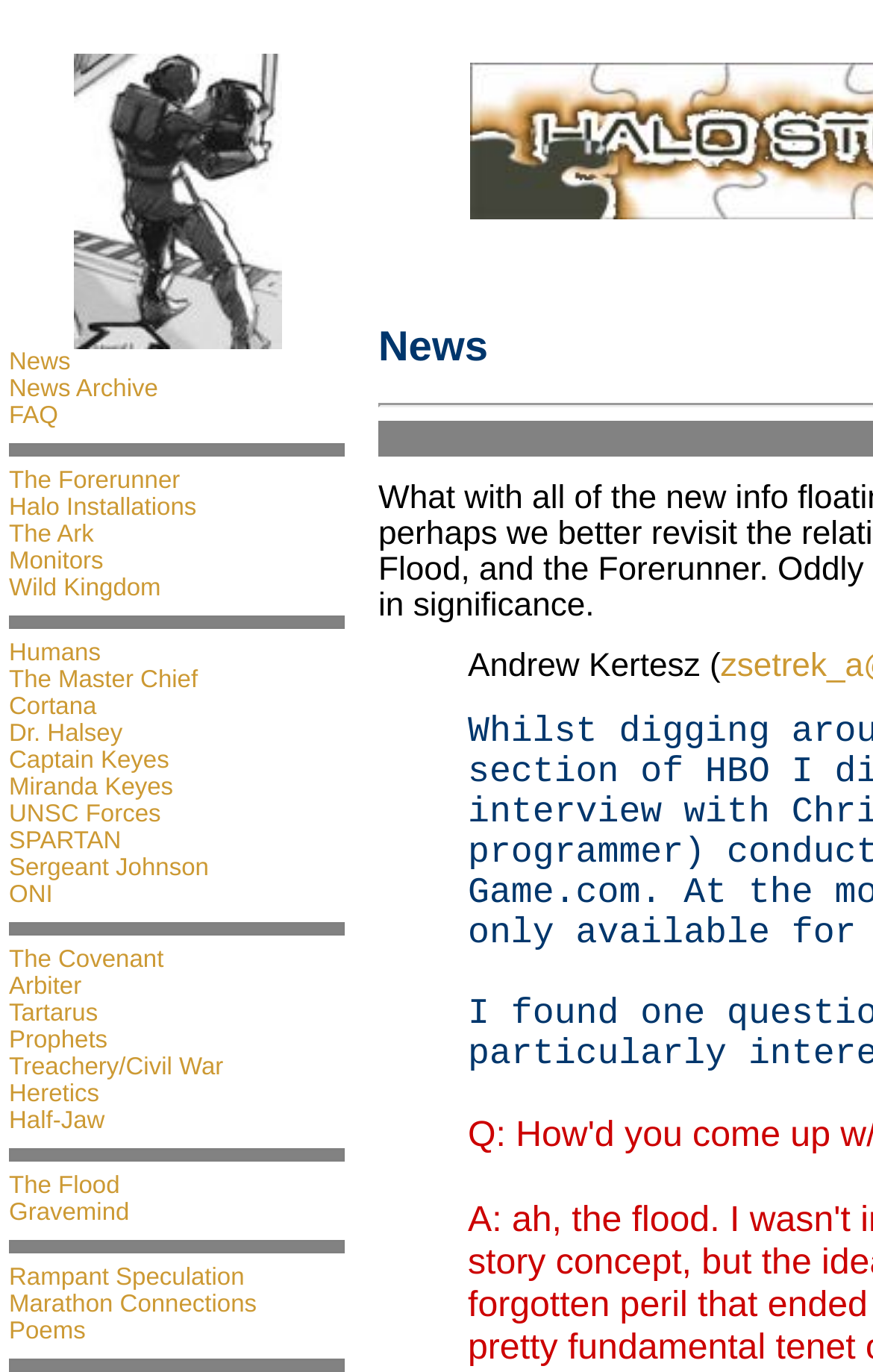Construct a thorough caption encompassing all aspects of the webpage.

The webpage is a Halo story page with a focus on news. At the top, there is a prominent image with the caption "They're random, baby". Below the image, there are several links to different sections, including "News", "News Archive", "FAQ", and others, which are separated by horizontal lines. 

To the right of the image, there is a column of links, organized into categories. The first category appears to be related to the Forerunner, with links to "The Forerunner", "Halo Installations", "The Ark", and others. The second category is related to characters, with links to "Humans", "The Master Chief", "Cortana", and others. The third category is related to organizations, with links to "UNSC Forces", "SPARTAN", "ONI", and others. The fourth category is related to the Covenant, with links to "The Covenant", "Arbiter", "Tartarus", and others. The fifth category is related to the Flood, with links to "The Flood" and "Gravemind". 

Finally, there are a few more links at the bottom, including "Rampant Speculation", "Marathon Connections", and "Poems". Throughout the page, there are horizontal lines separating the different sections.